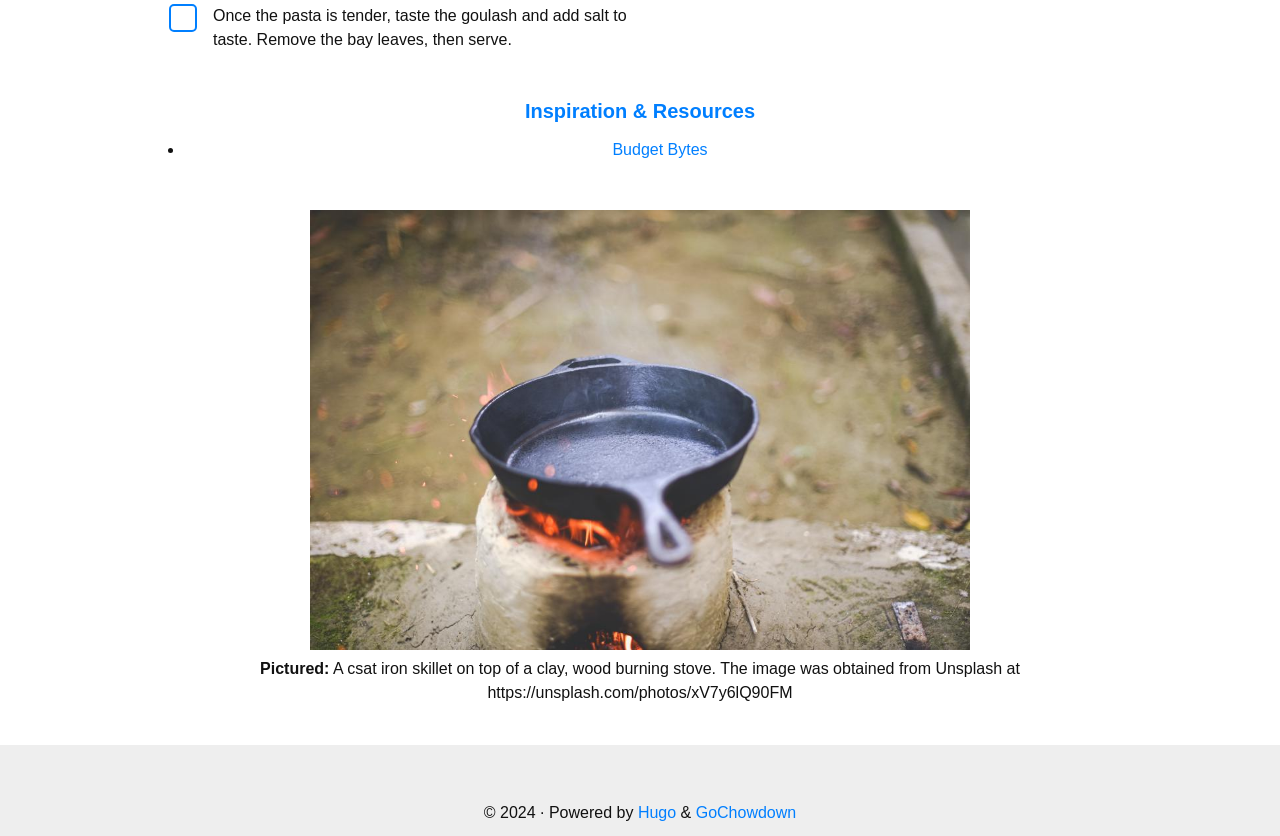What is the topic of the text above the image?
Please provide a single word or phrase as your answer based on the screenshot.

goulash